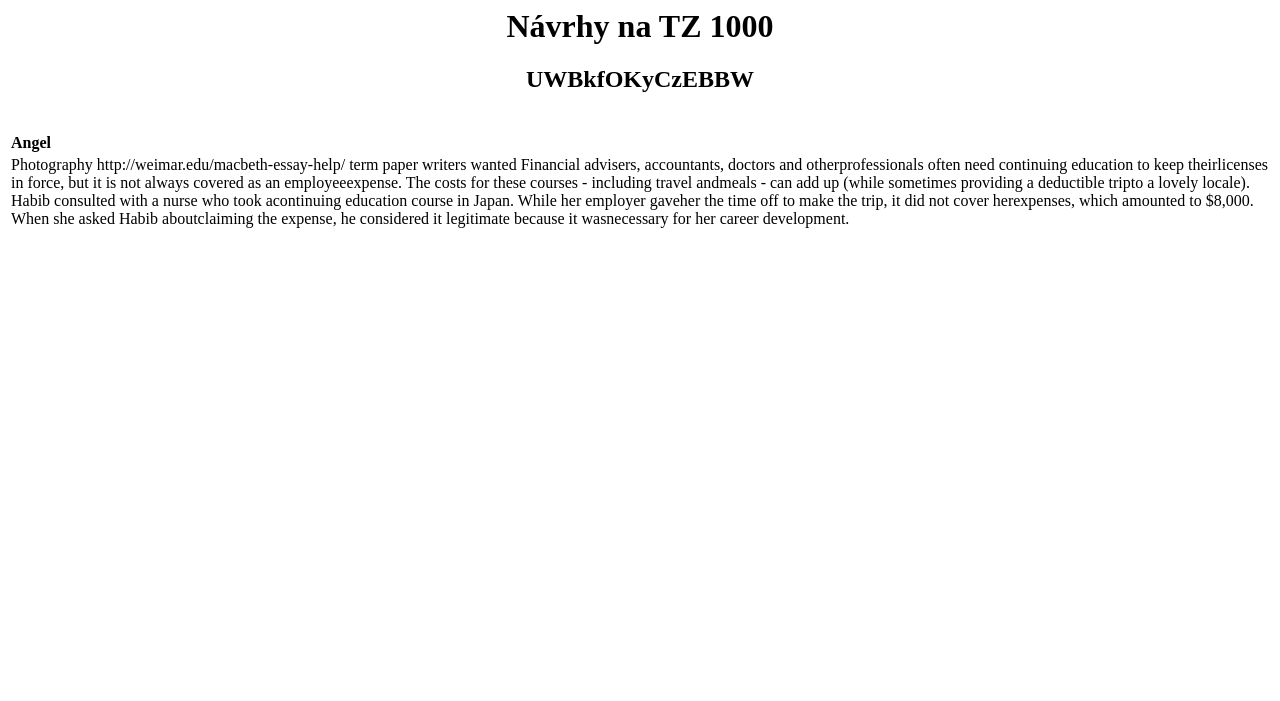Answer in one word or a short phrase: 
What is the topic of the first heading?

Návrhy na TZ 1000